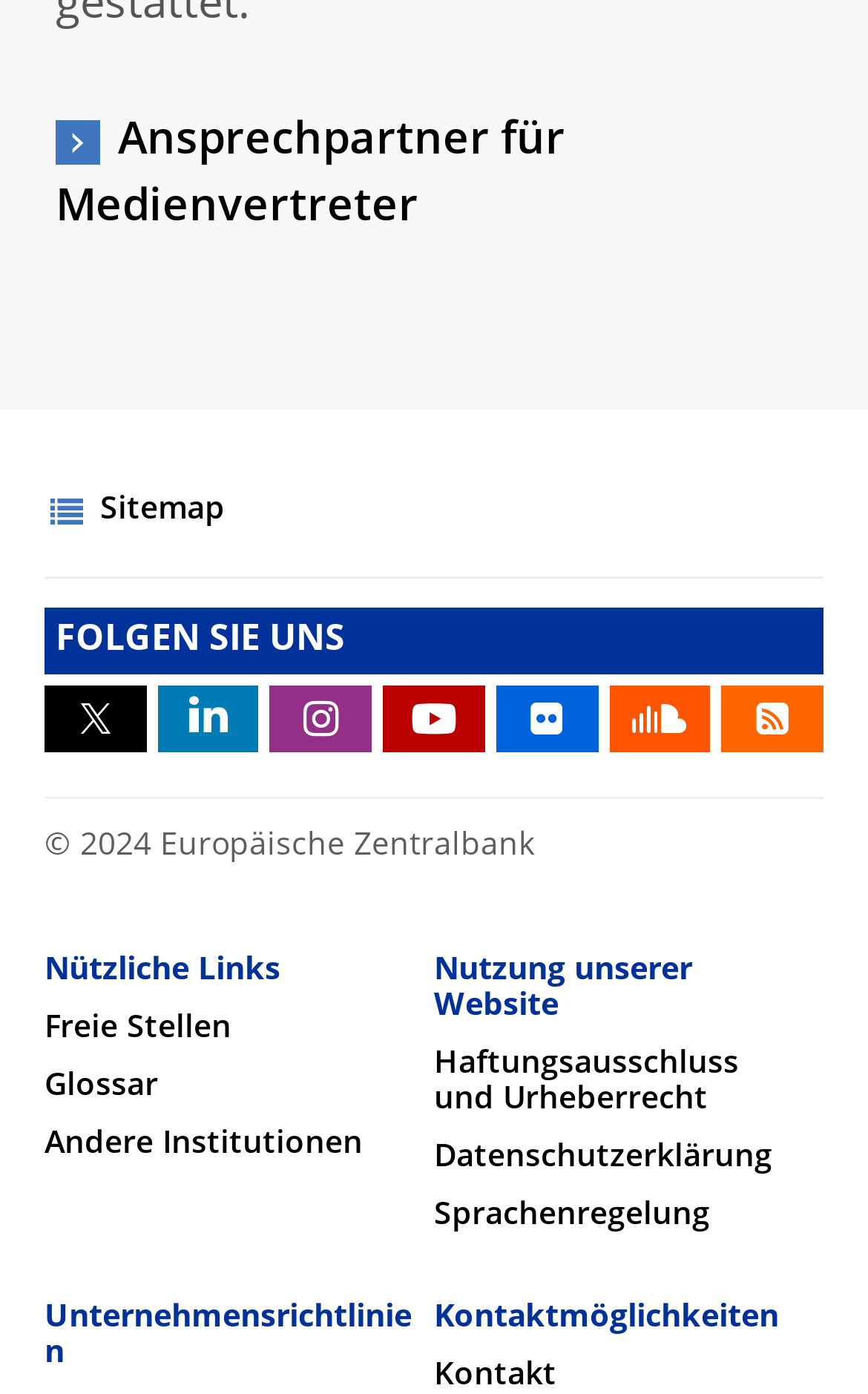Please provide a comprehensive answer to the question below using the information from the image: What is the purpose of the 'Ansprechpartner für Medienvertreter' link?

I found the answer by looking at the link element with the text 'Ansprechpartner für Medienvertreter' located at [0.064, 0.078, 0.936, 0.174]. The text suggests that this link is for media representatives to contact someone, likely a person or team responsible for handling media inquiries.